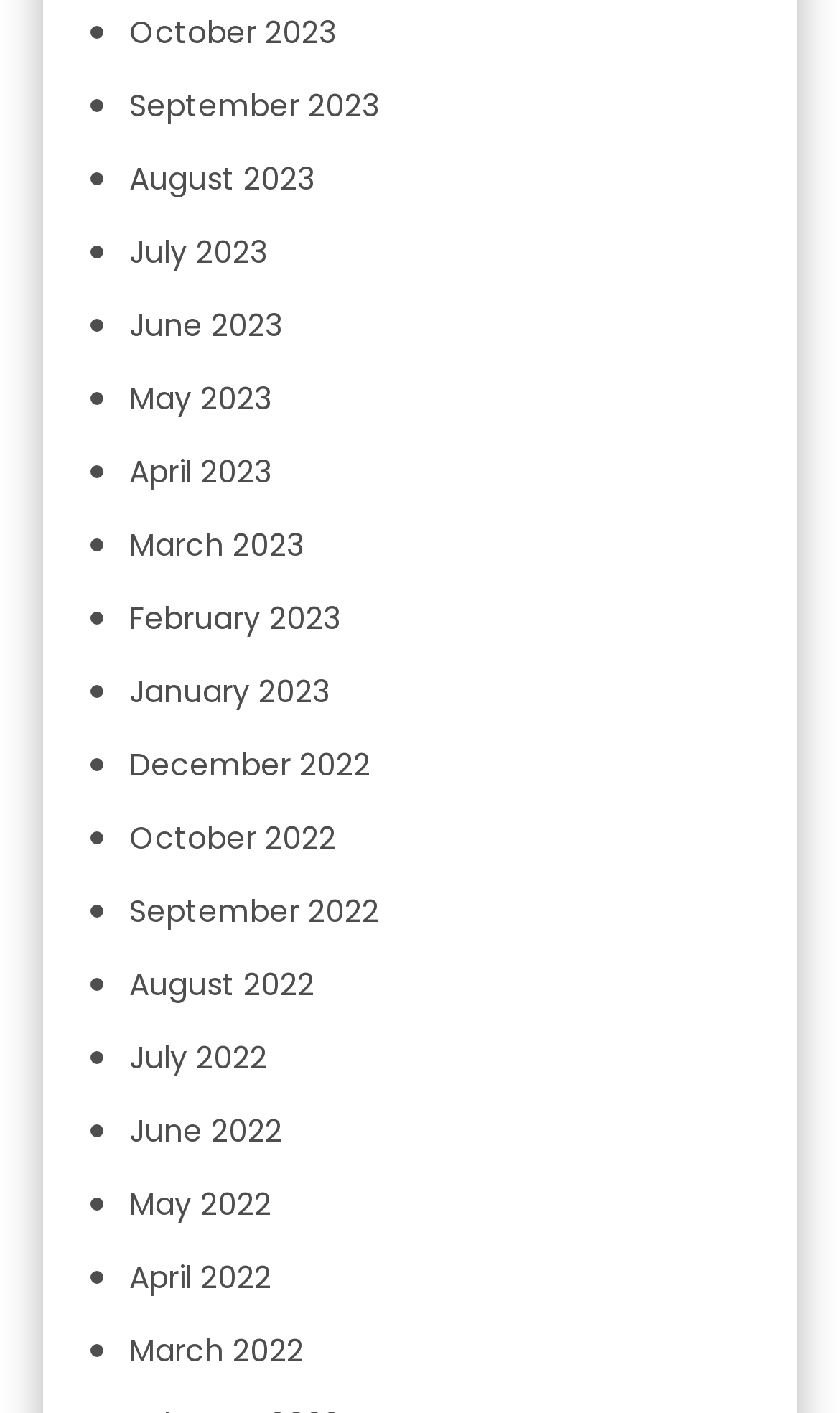How many links are there in total?
From the image, respond with a single word or phrase.

24